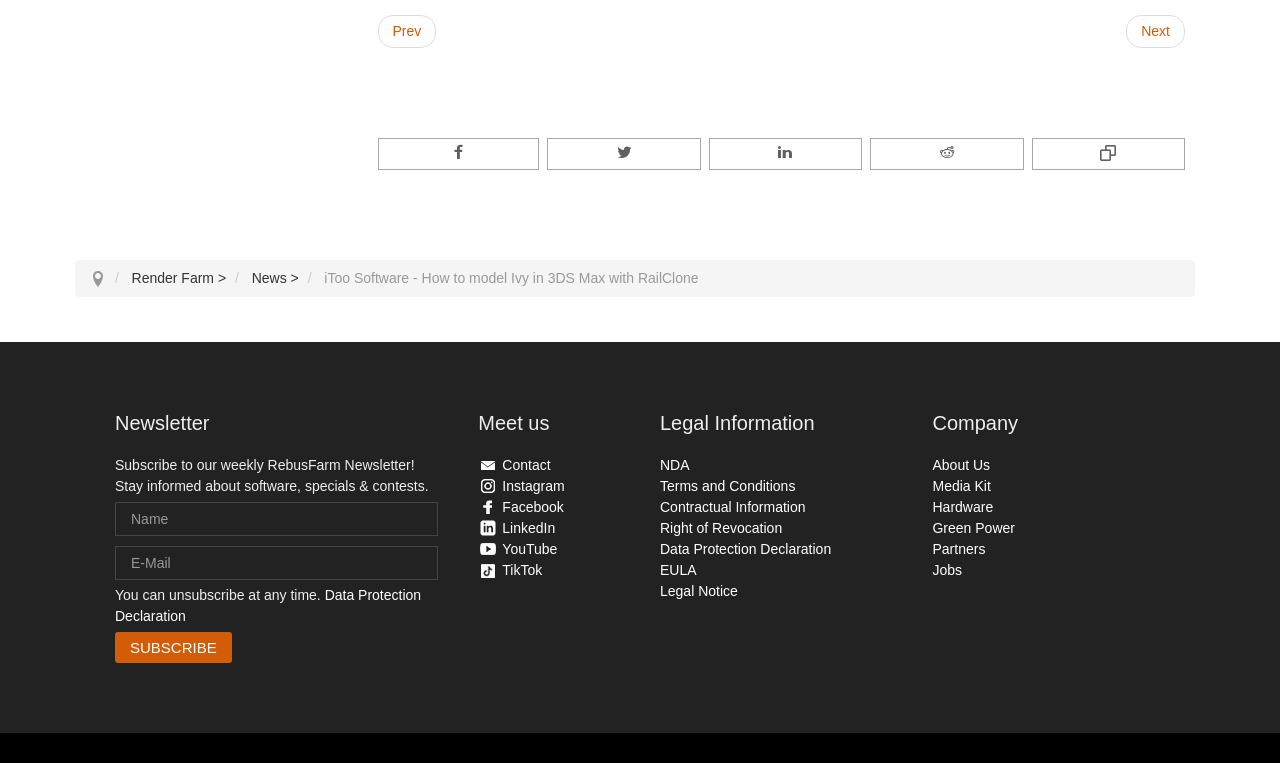Please locate the clickable area by providing the bounding box coordinates to follow this instruction: "Follow on LinkedIn".

[0.554, 0.18, 0.673, 0.222]